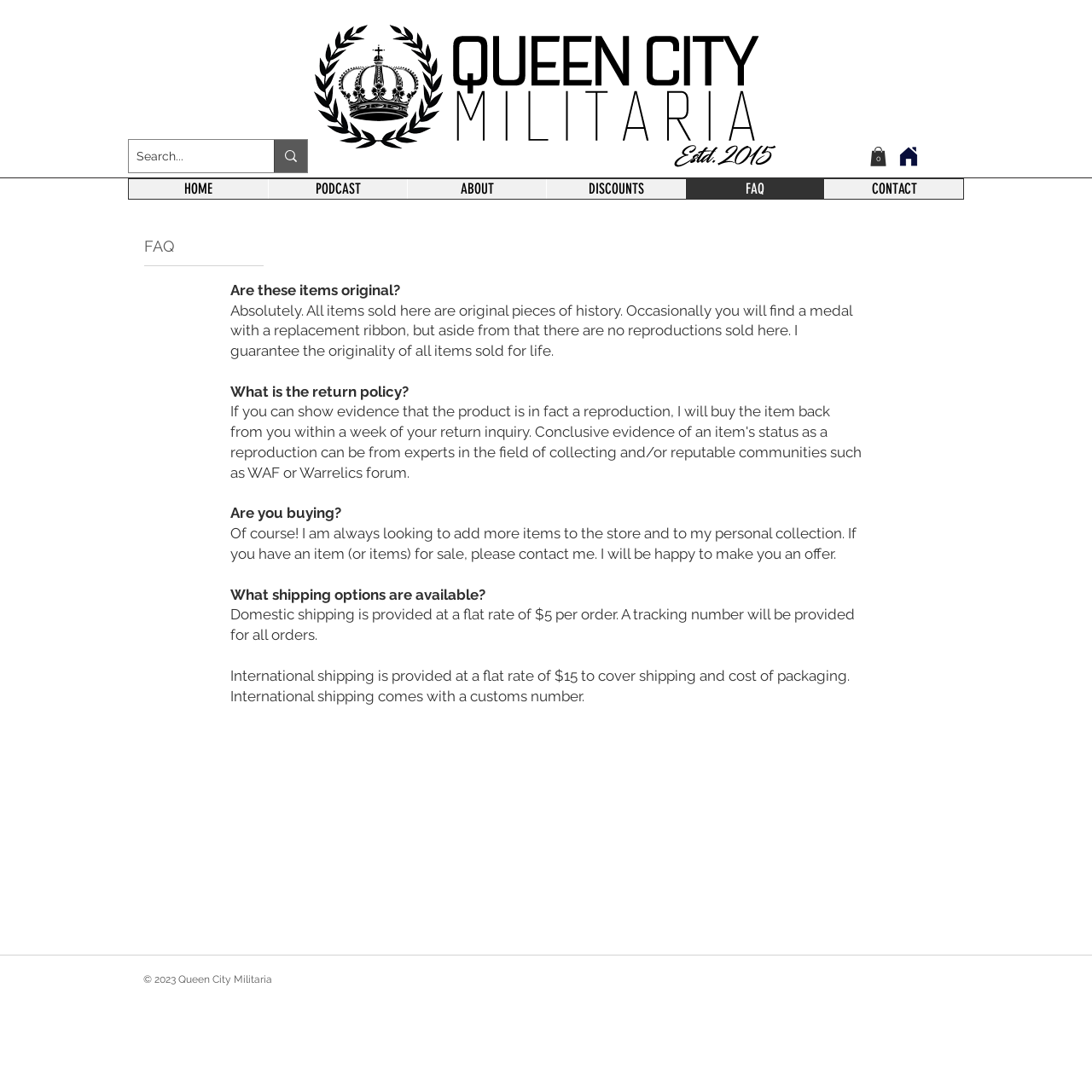Using a single word or phrase, answer the following question: 
What is the cost of international shipping?

$15